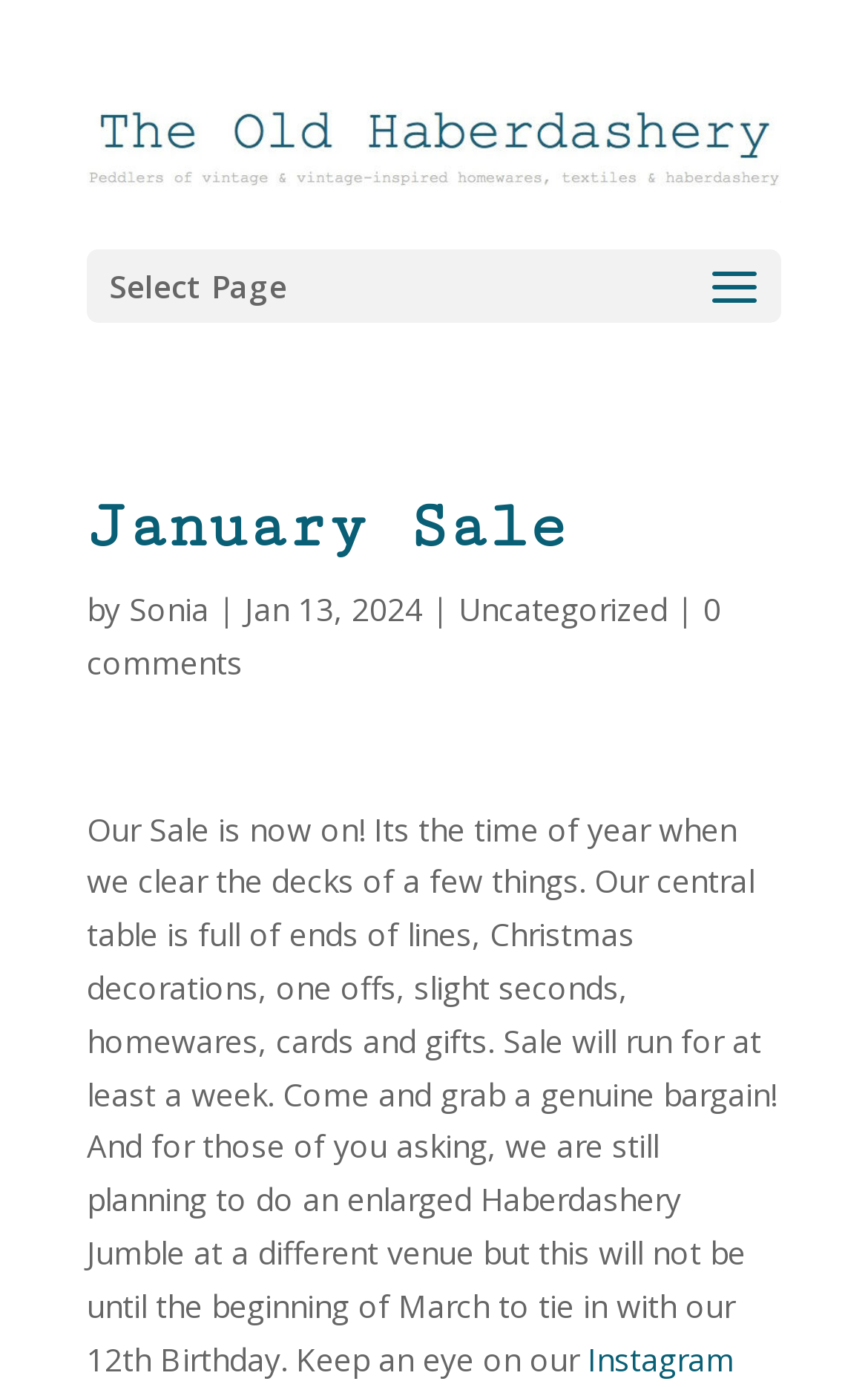Using the format (top-left x, top-left y, bottom-right x, bottom-right y), provide the bounding box coordinates for the described UI element. All values should be floating point numbers between 0 and 1: alt="The Old Haberdashery"

[0.1, 0.09, 0.9, 0.121]